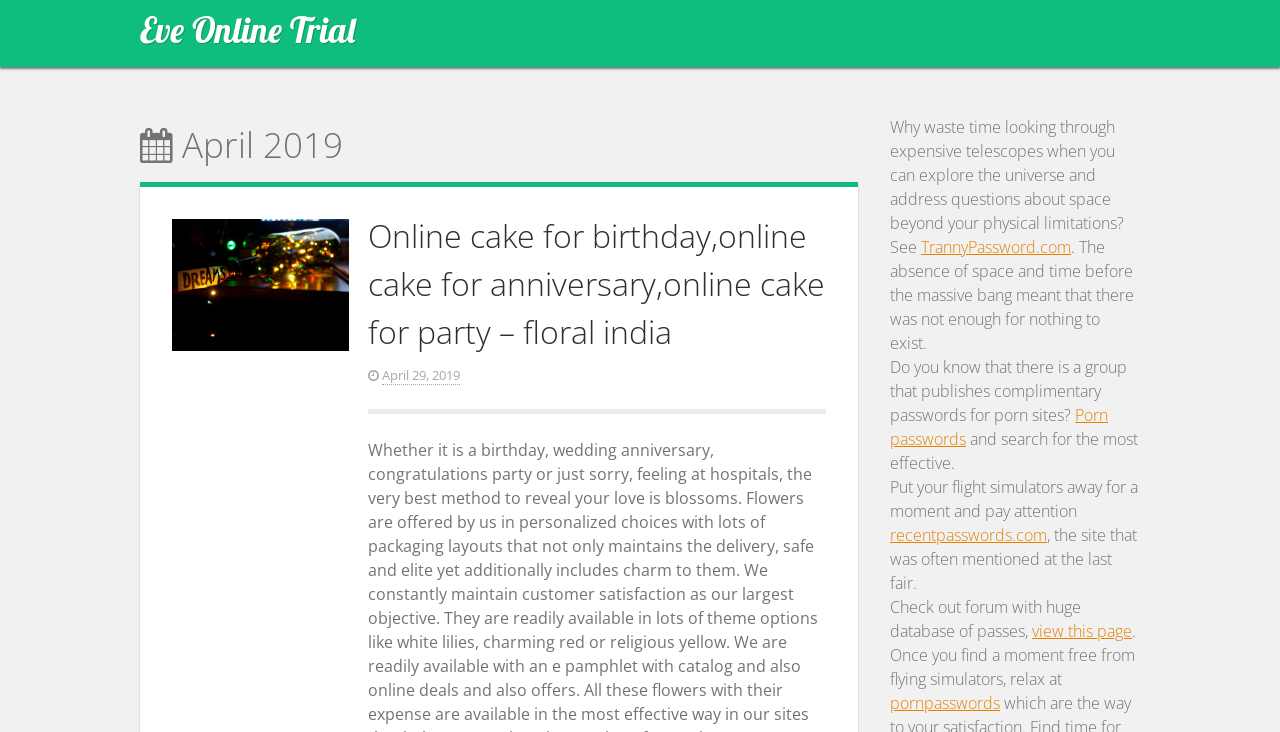What is the website 'floral india' about?
Look at the image and provide a detailed response to the question.

The link 'Online cake for birthday,online cake for anniversary,online cake for party – floral india' suggests that the website 'floral india' is related to online cakes for various occasions.